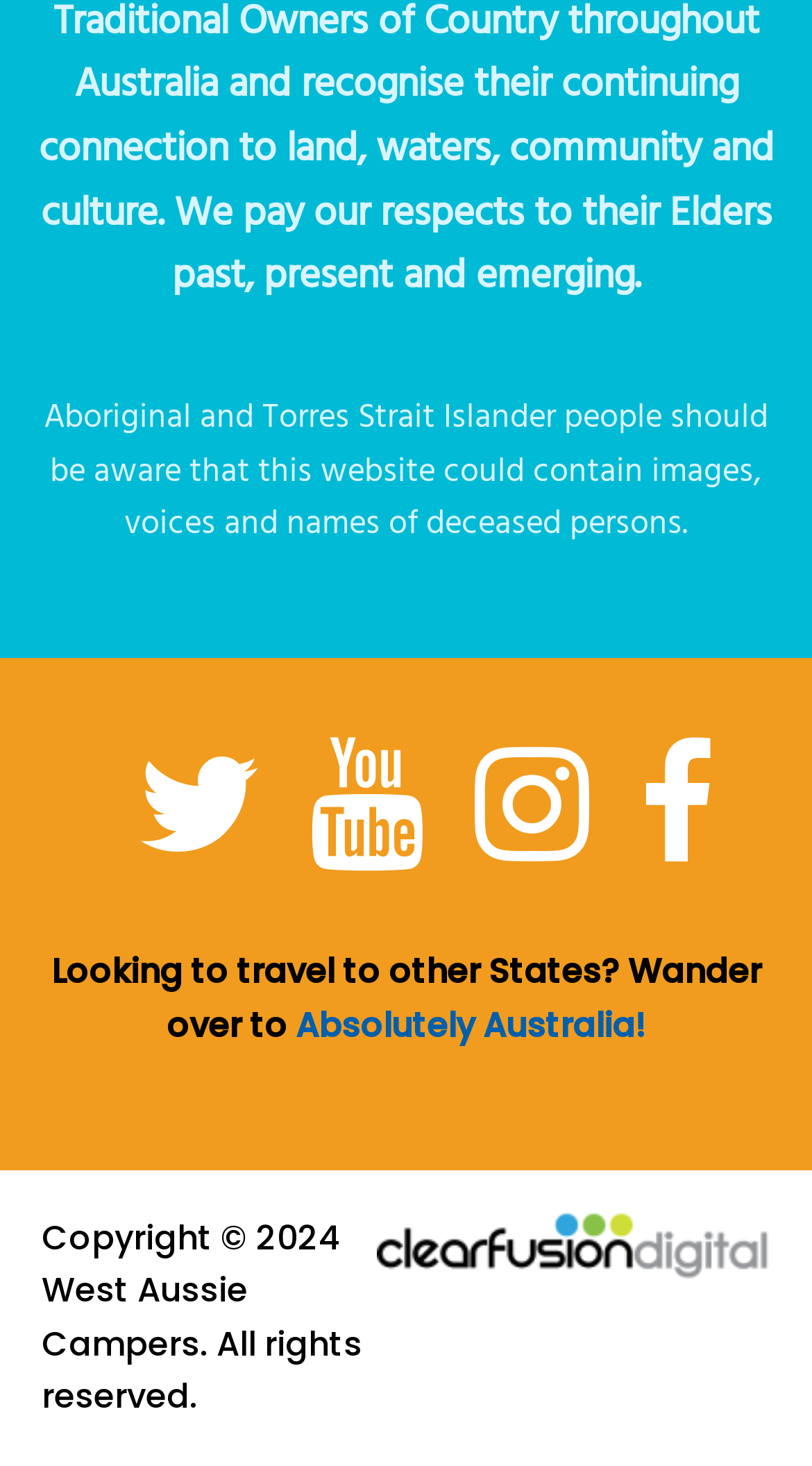How many social media links are available?
Respond with a short answer, either a single word or a phrase, based on the image.

4